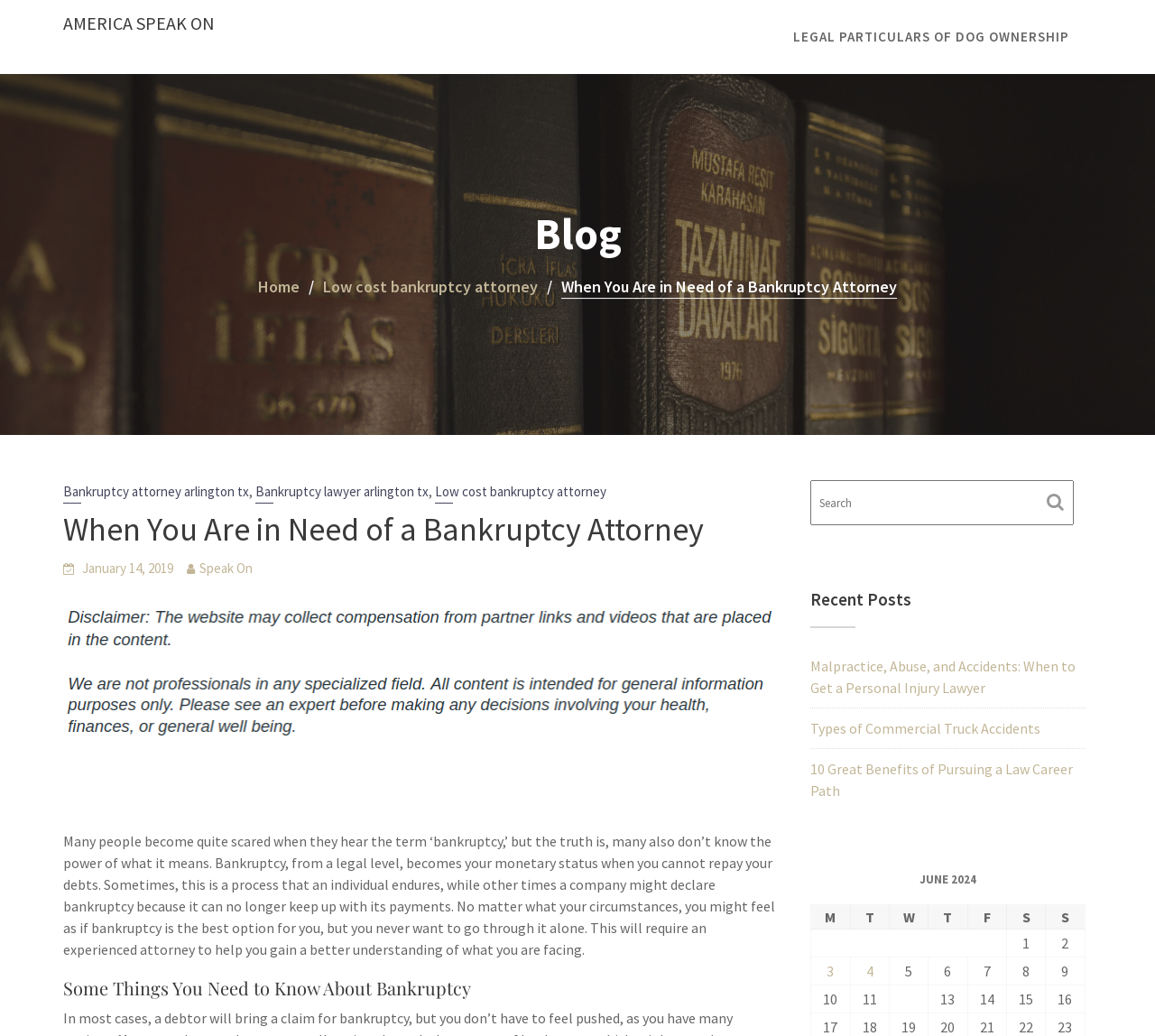What is the topic of the blog post?
Refer to the image and offer an in-depth and detailed answer to the question.

The topic of the blog post can be determined by reading the heading 'When You Are in Need of a Bankruptcy Attorney' and the subsequent text, which explains the concept of bankruptcy and its implications.